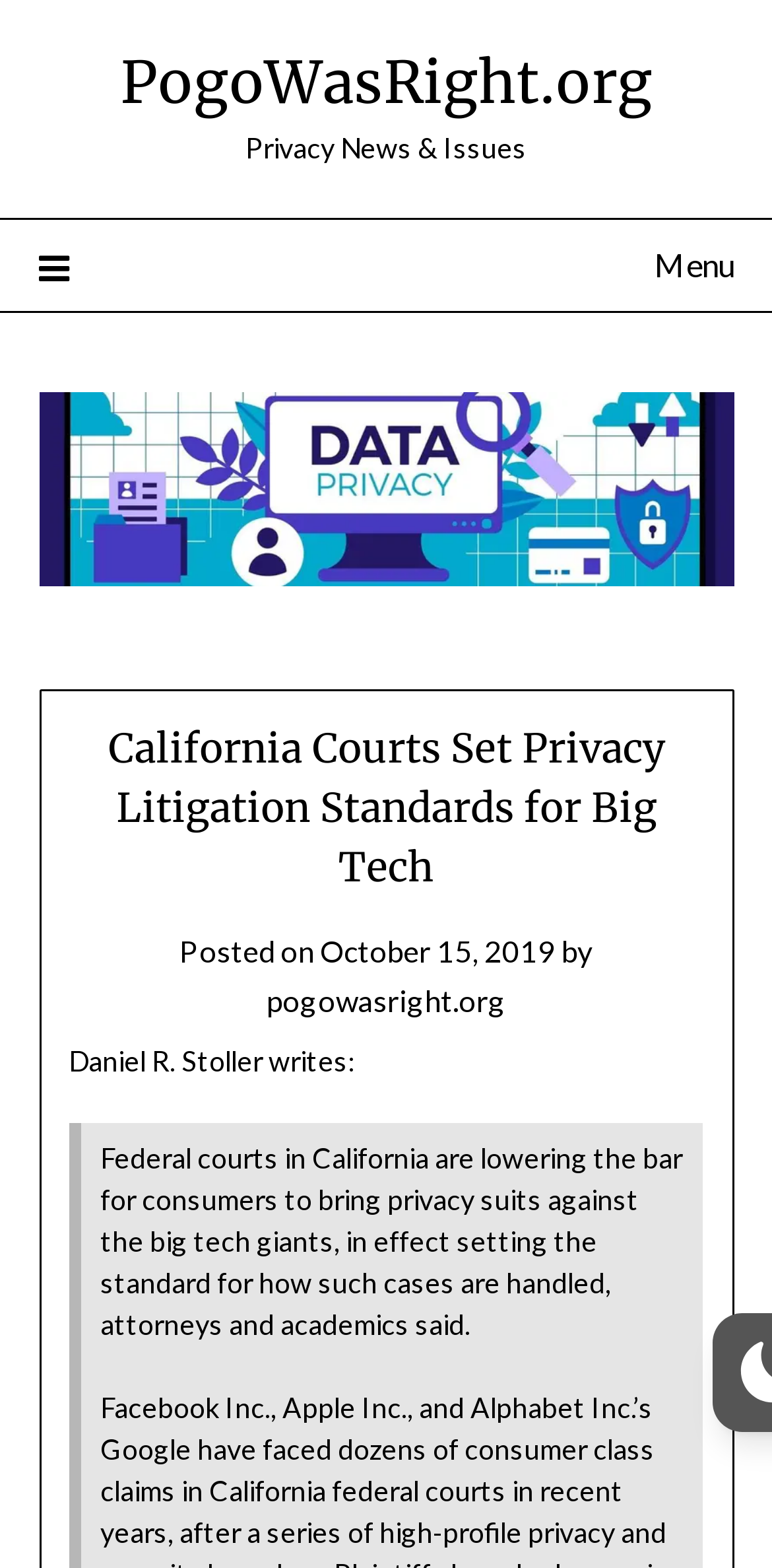Give a one-word or short-phrase answer to the following question: 
When was the article posted?

October 15, 2019